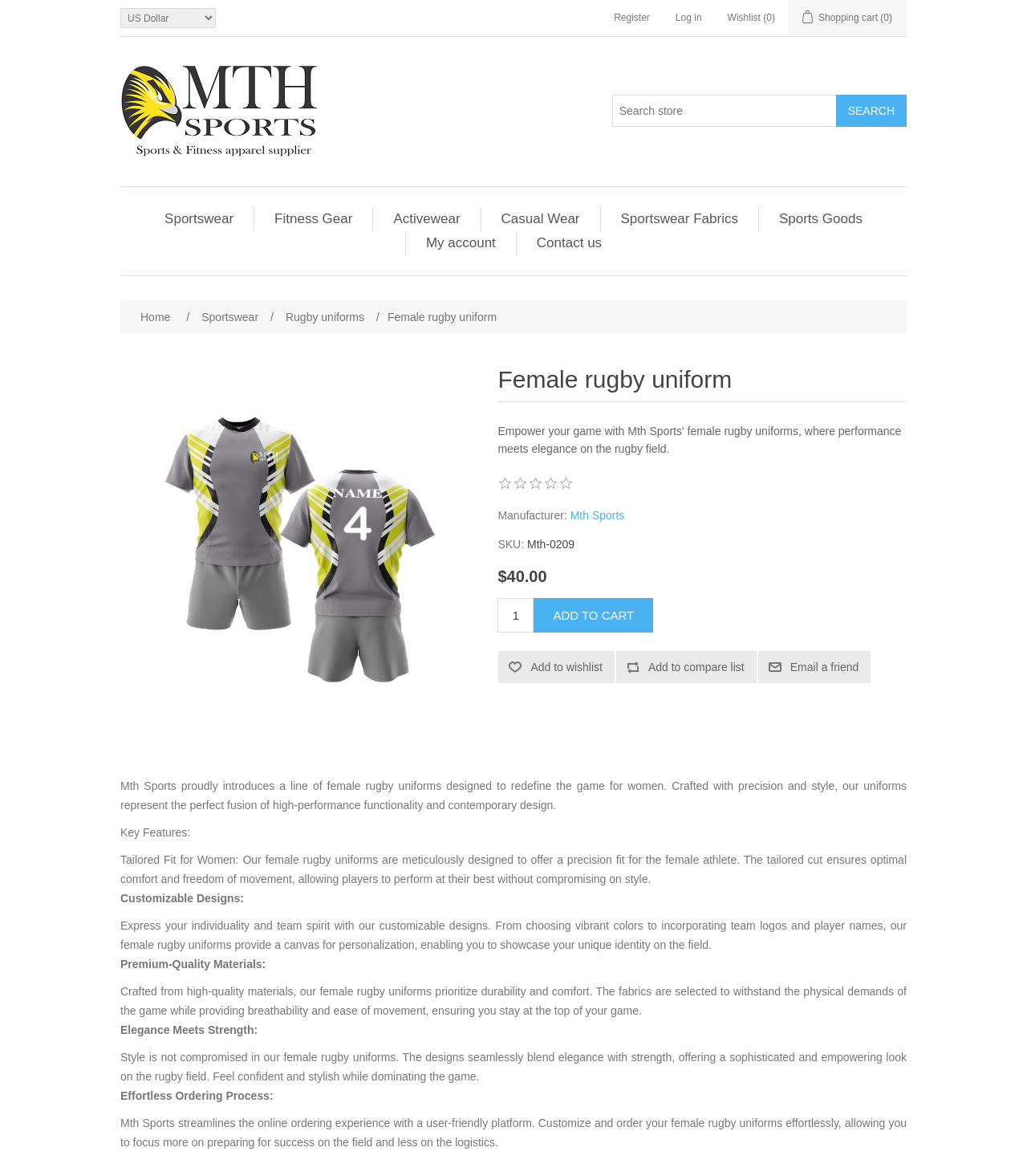What is the purpose of the 'ADD TO CART' button?
Look at the image and respond with a one-word or short-phrase answer.

To add product to cart